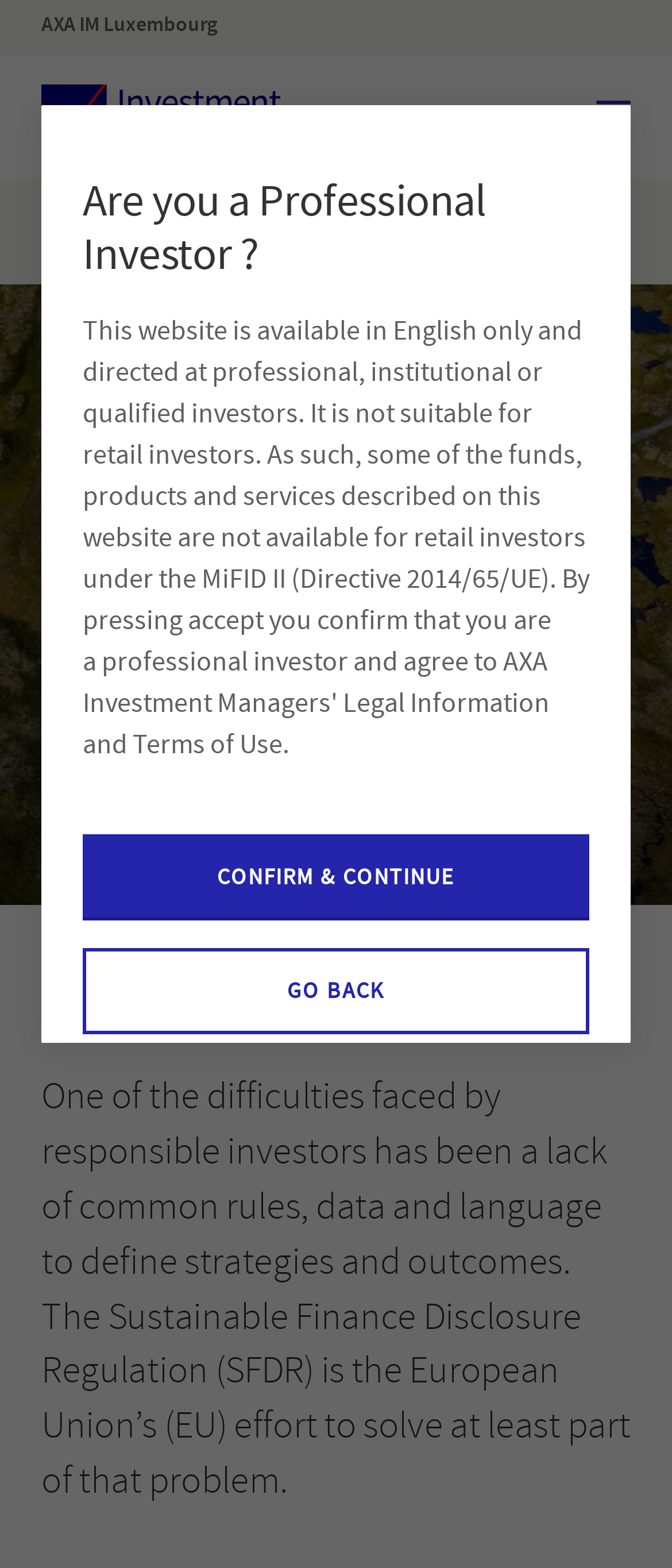Determine the bounding box of the UI component based on this description: "Confirm & continue". The bounding box coordinates should be four float values between 0 and 1, i.e., [left, top, right, bottom].

[0.123, 0.533, 0.877, 0.587]